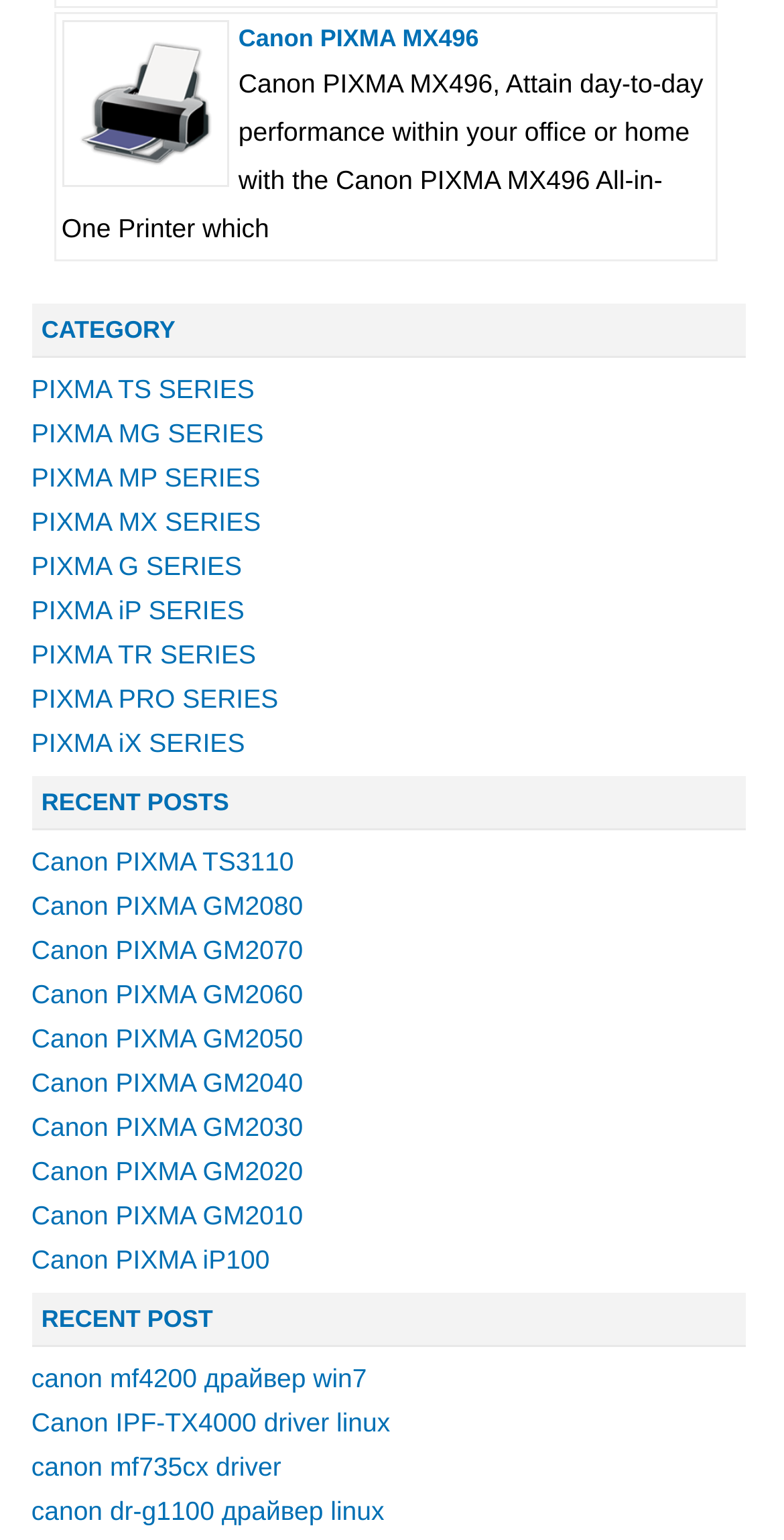How many recent posts are listed?
By examining the image, provide a one-word or phrase answer.

14